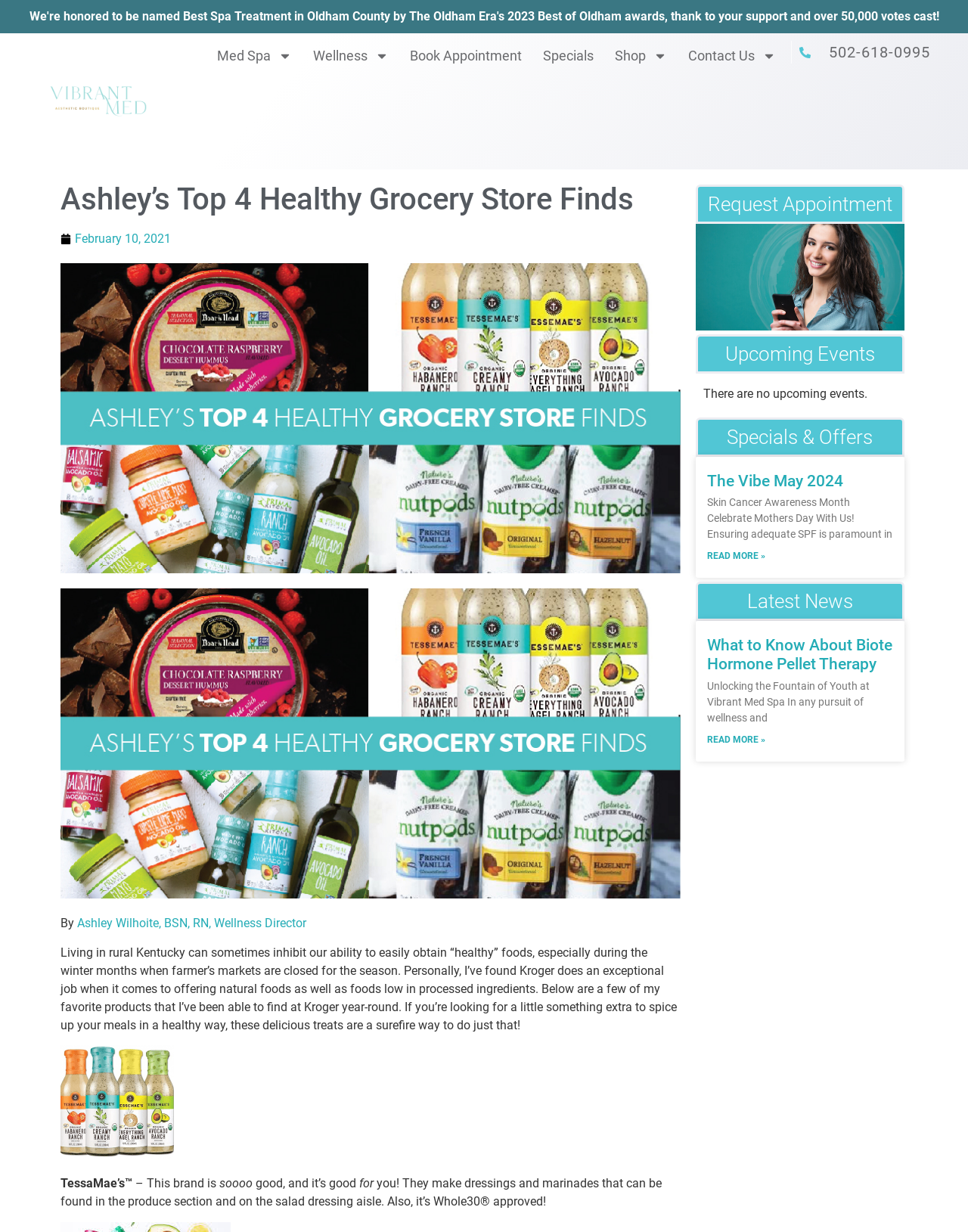Find the bounding box coordinates of the element's region that should be clicked in order to follow the given instruction: "Click the 'Book Appointment' link". The coordinates should consist of four float numbers between 0 and 1, i.e., [left, top, right, bottom].

[0.423, 0.033, 0.539, 0.058]